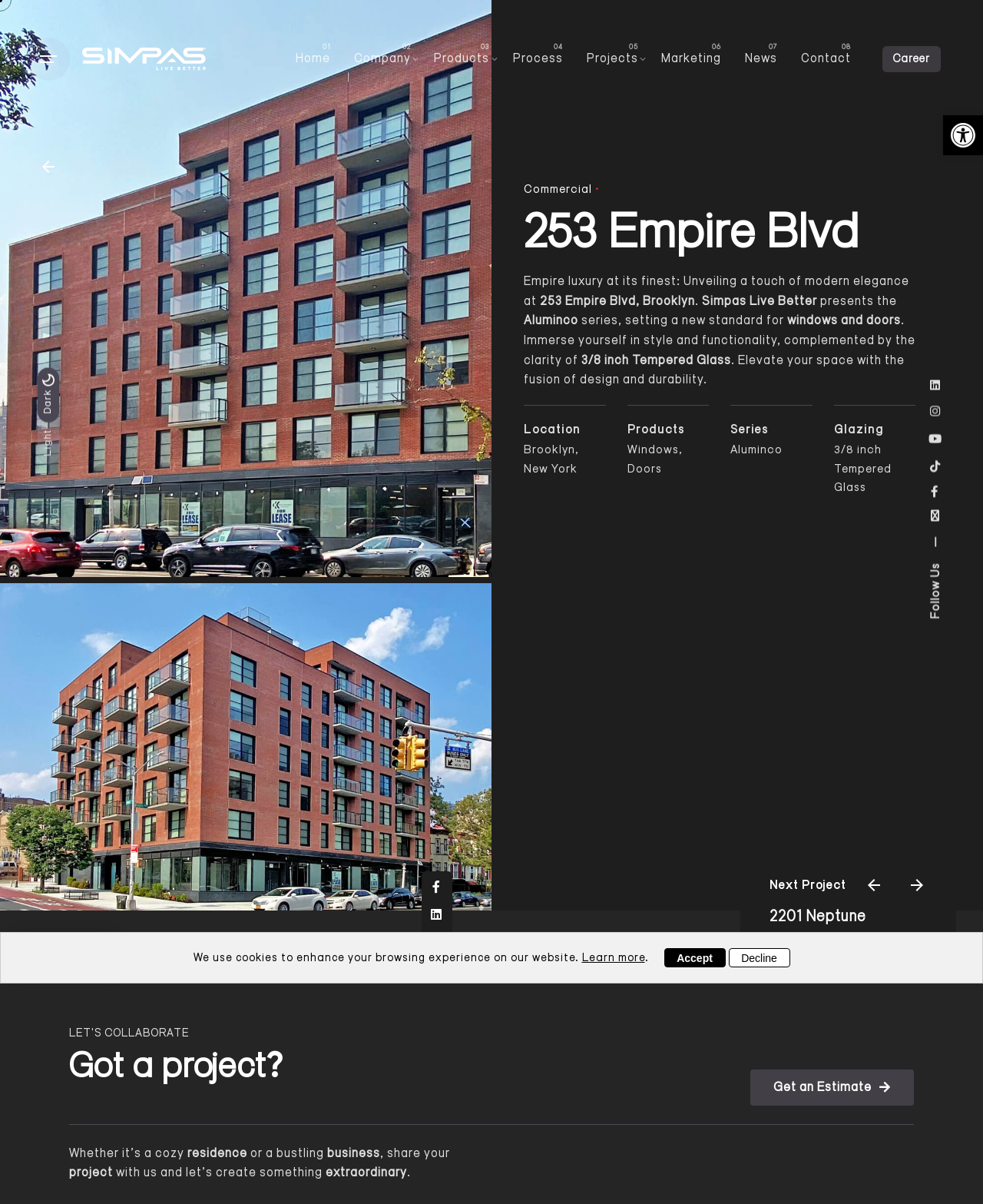Give a one-word or short phrase answer to this question: 
What is the location of the project?

Brooklyn, New York